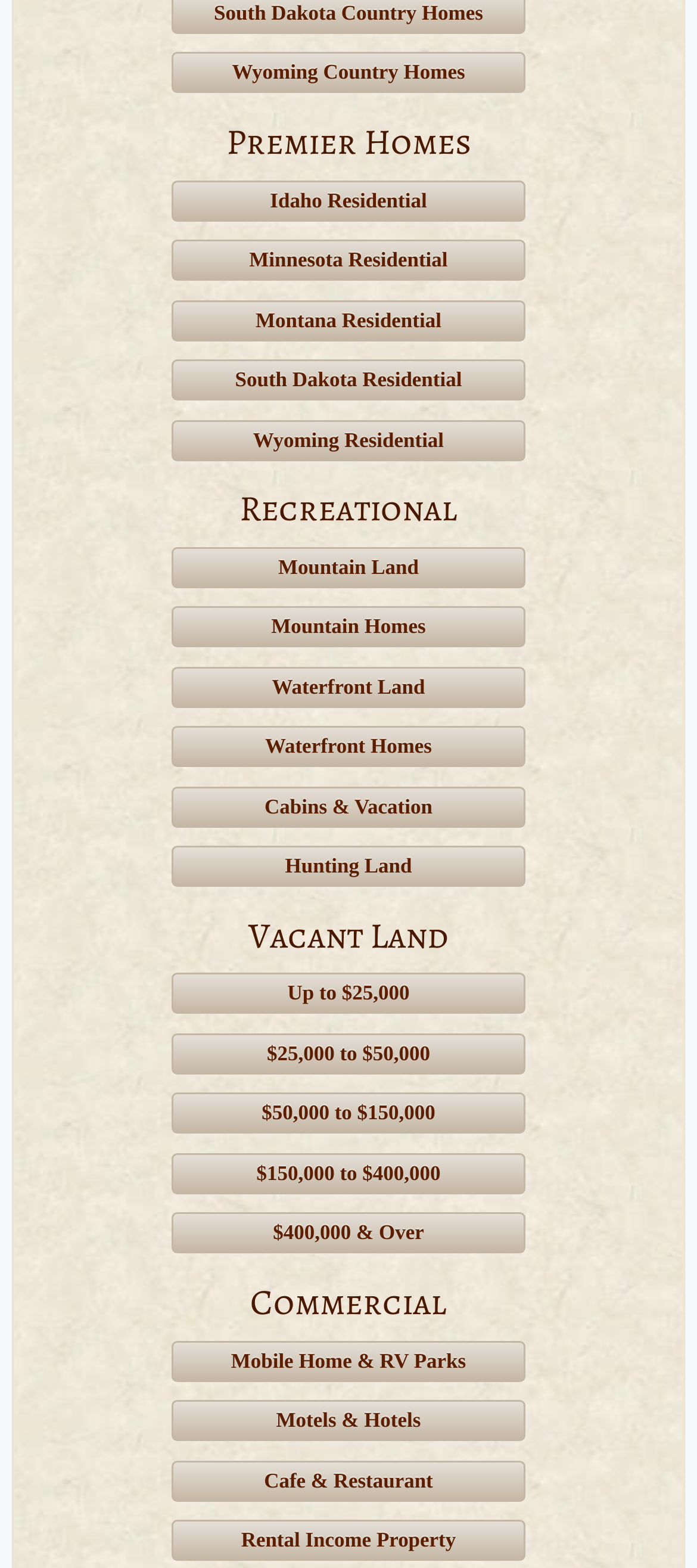Find and provide the bounding box coordinates for the UI element described here: "The Answer is Always Pork". The coordinates should be given as four float numbers between 0 and 1: [left, top, right, bottom].

None